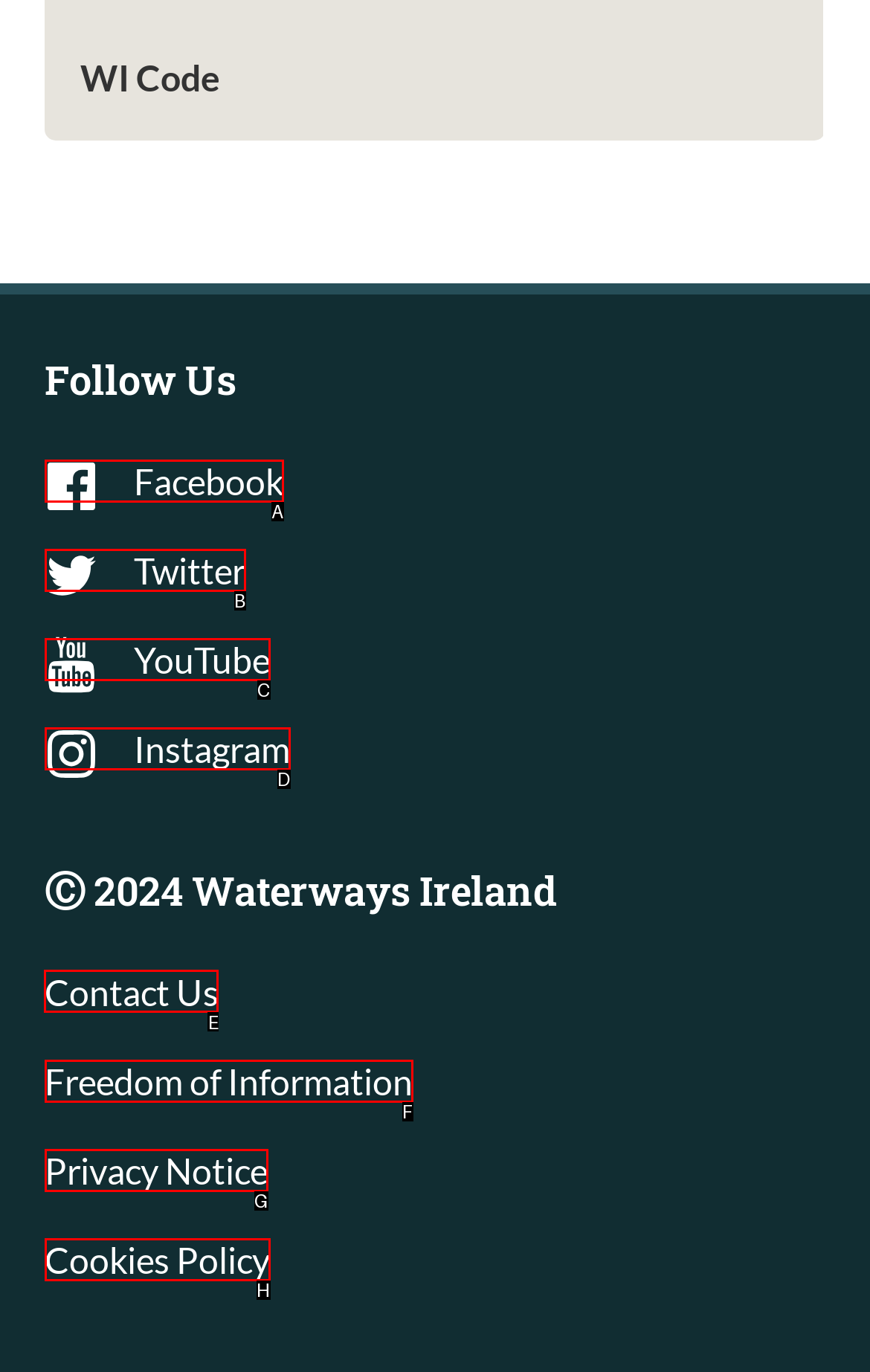Identify the letter of the option to click in order to Contact us. Answer with the letter directly.

E